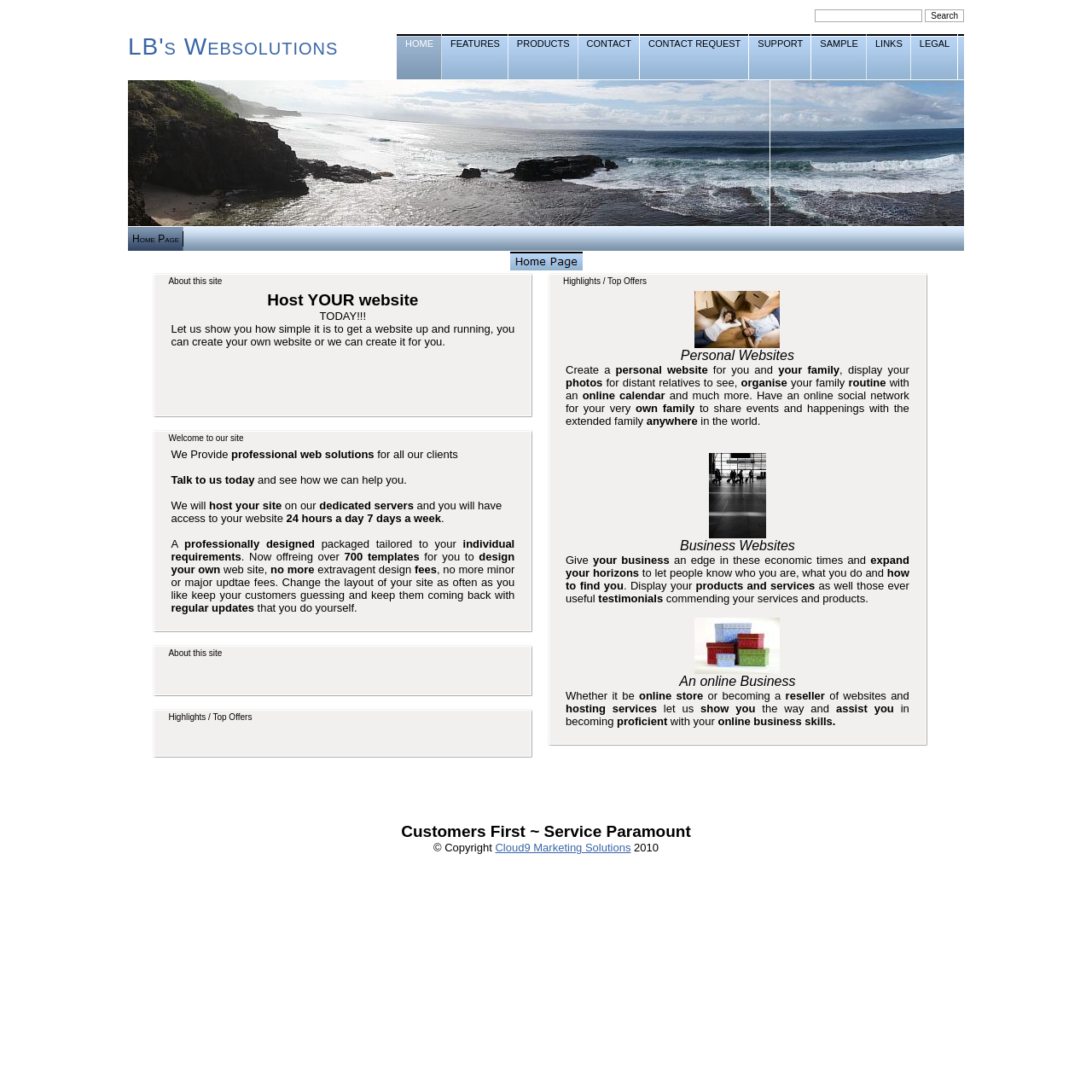What kind of support does the company offer?
Look at the image and respond with a single word or a short phrase.

Contact support